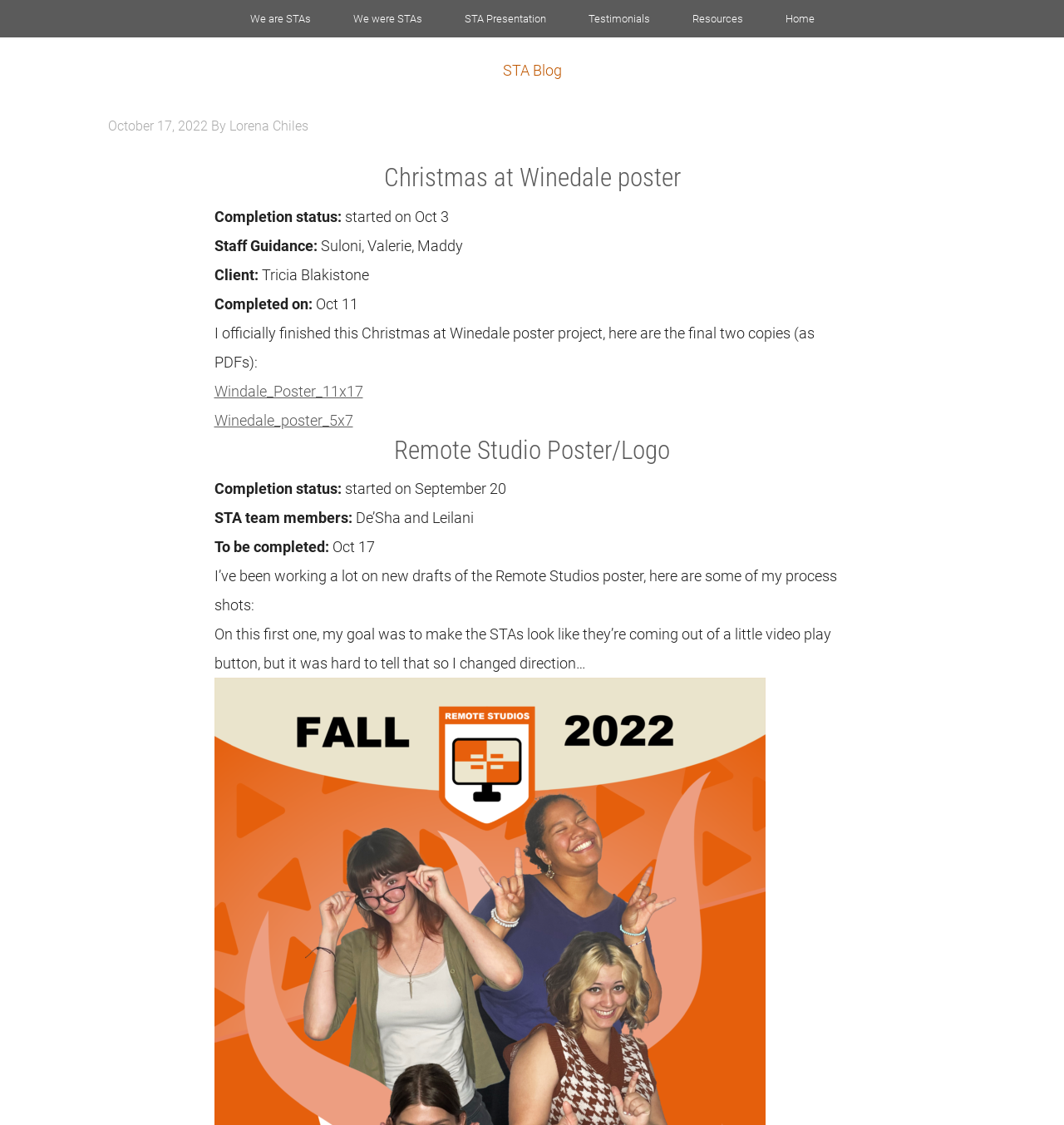Locate the UI element described by Lorena Chiles and provide its bounding box coordinates. Use the format (top-left x, top-left y, bottom-right x, bottom-right y) with all values as floating point numbers between 0 and 1.

[0.216, 0.105, 0.29, 0.119]